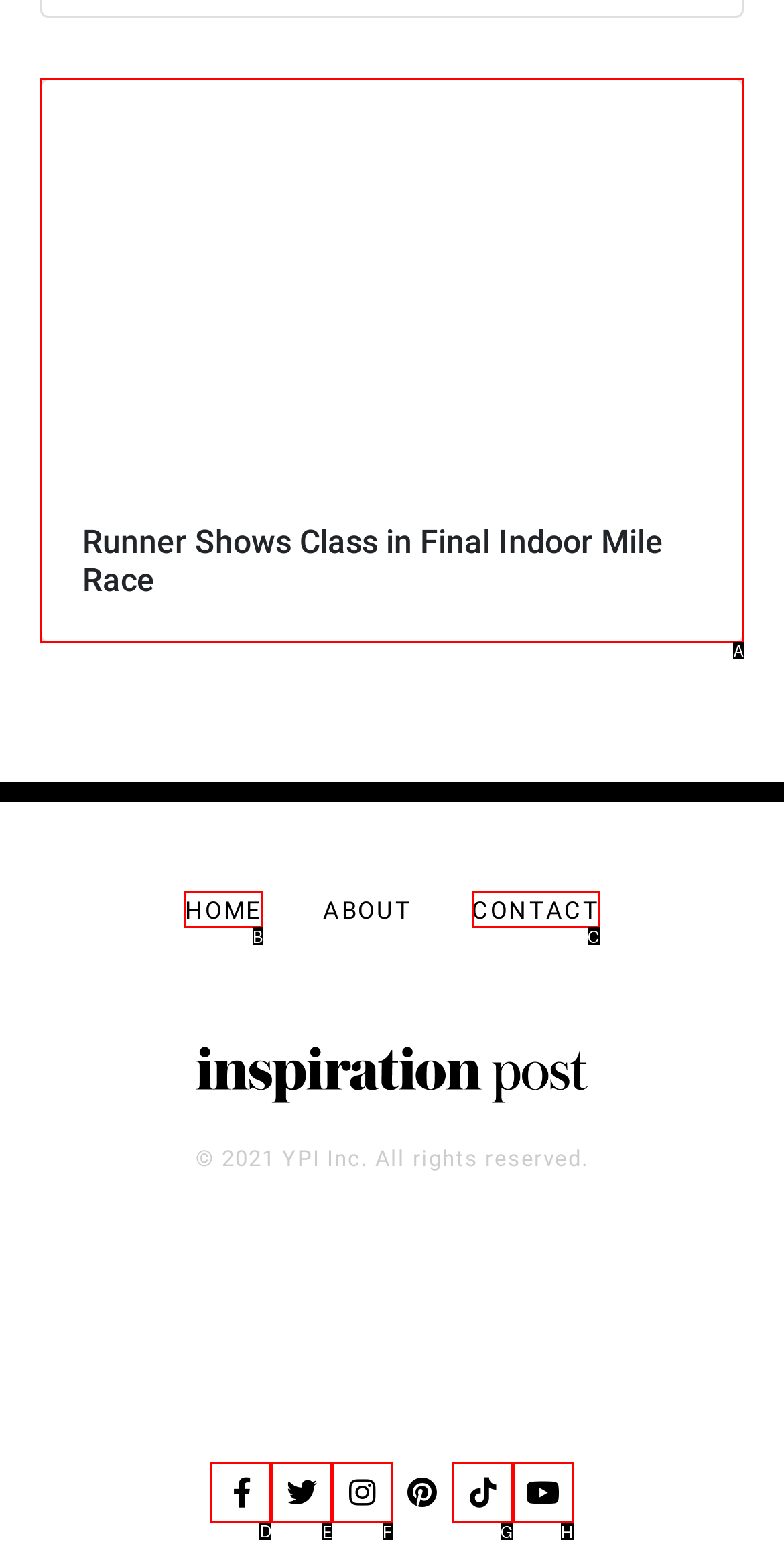Tell me which one HTML element I should click to complete the following task: visit Facebook page Answer with the option's letter from the given choices directly.

D